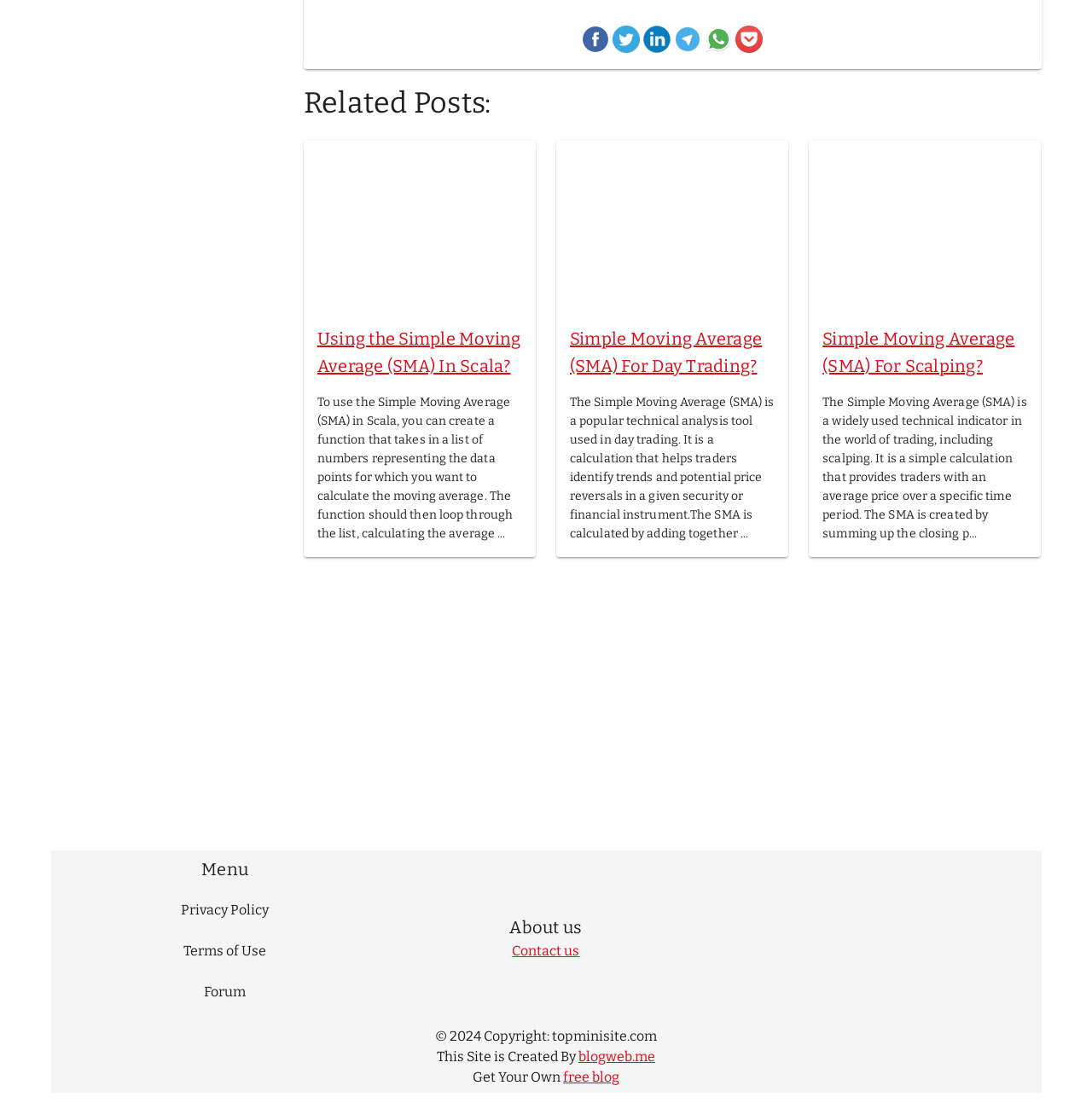Identify the bounding box coordinates of the specific part of the webpage to click to complete this instruction: "Contact us".

[0.469, 0.855, 0.531, 0.87]